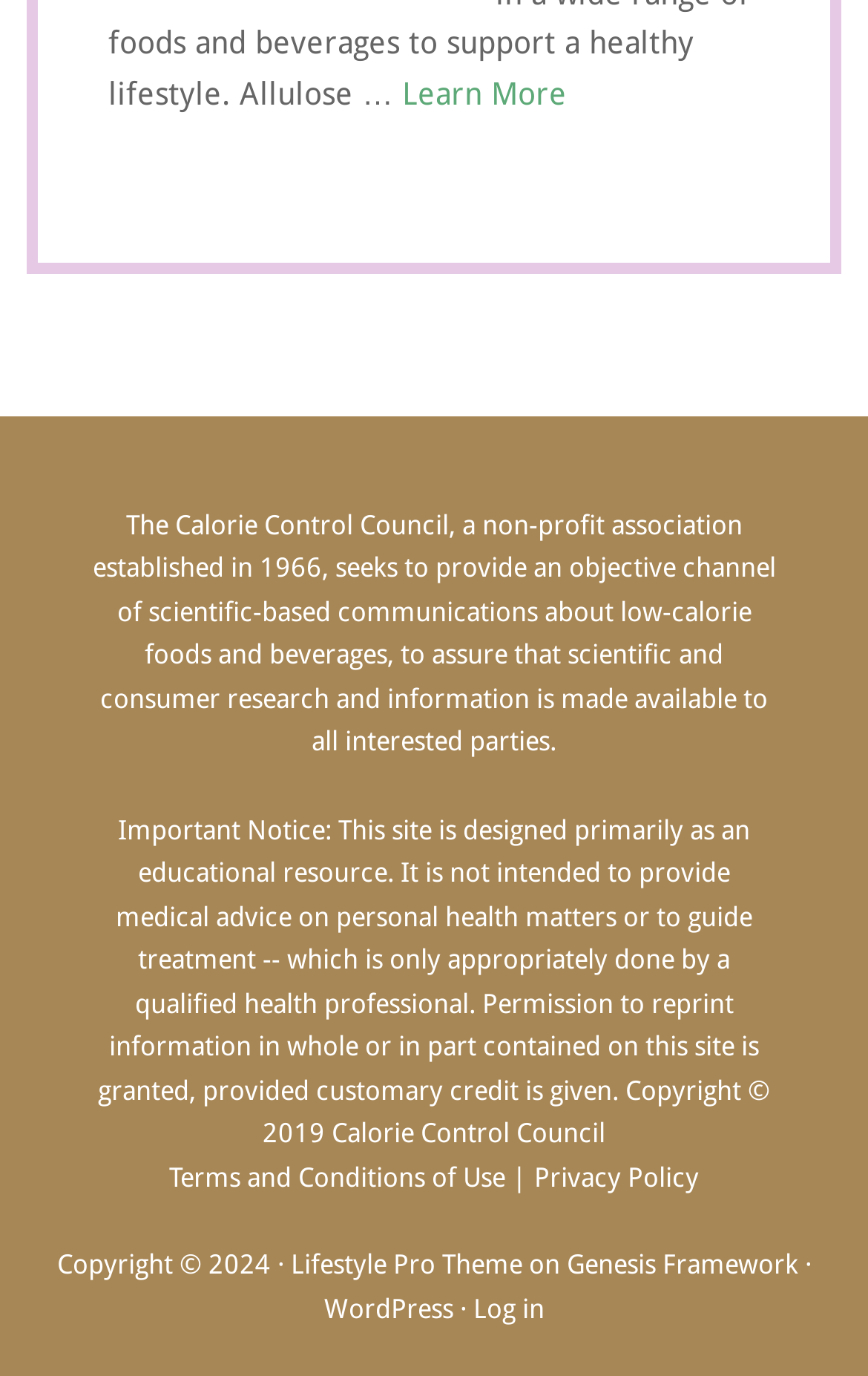What is the purpose of the Calorie Control Council?
Based on the screenshot, answer the question with a single word or phrase.

Educational resource